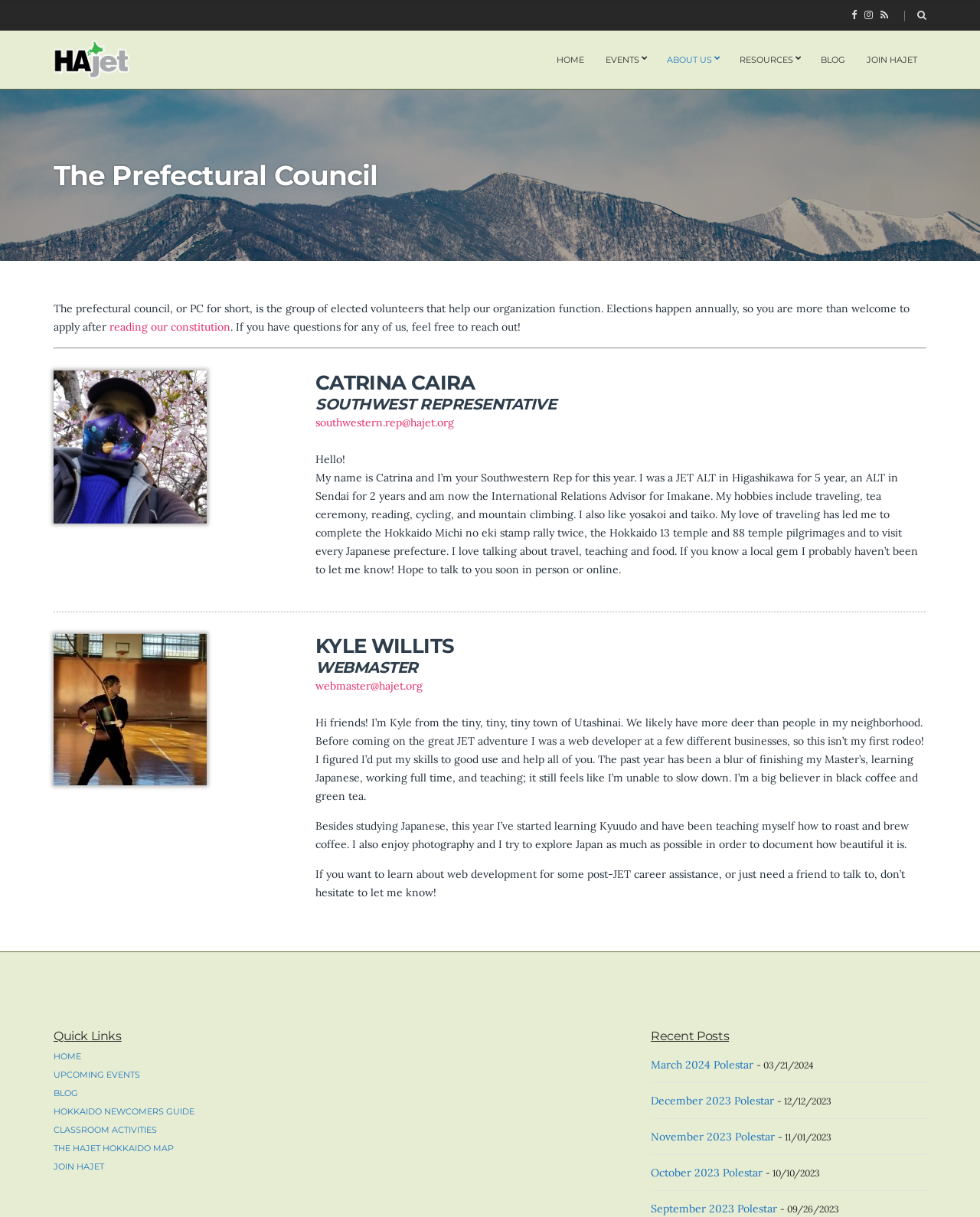What is the purpose of the Prefectural Council?
Look at the screenshot and provide an in-depth answer.

The purpose of the Prefectural Council can be found in the StaticText element with the text 'The prefectural council, or PC for short, is the group of elected volunteers that help our organization function.' which is a child of the article element.